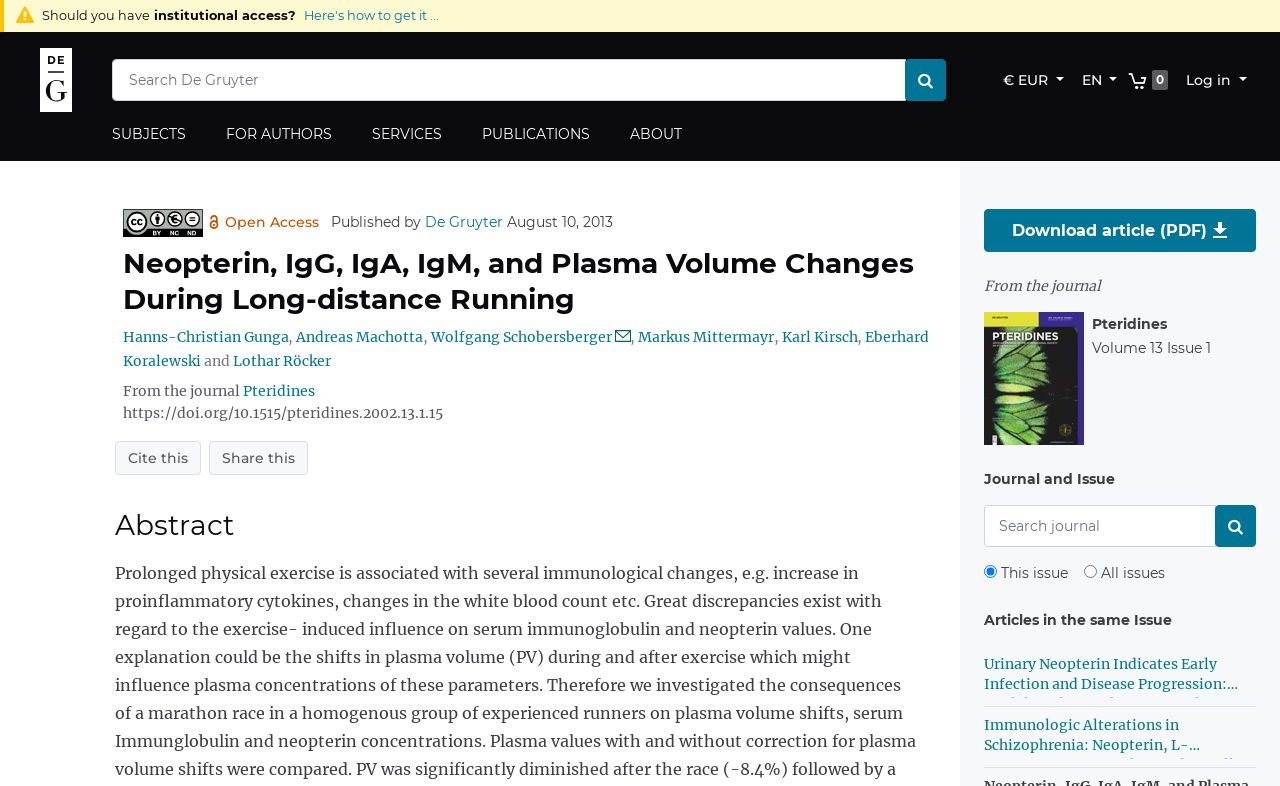Please find the bounding box coordinates of the section that needs to be clicked to achieve this instruction: "Download the article as a PDF".

[0.769, 0.266, 0.981, 0.321]